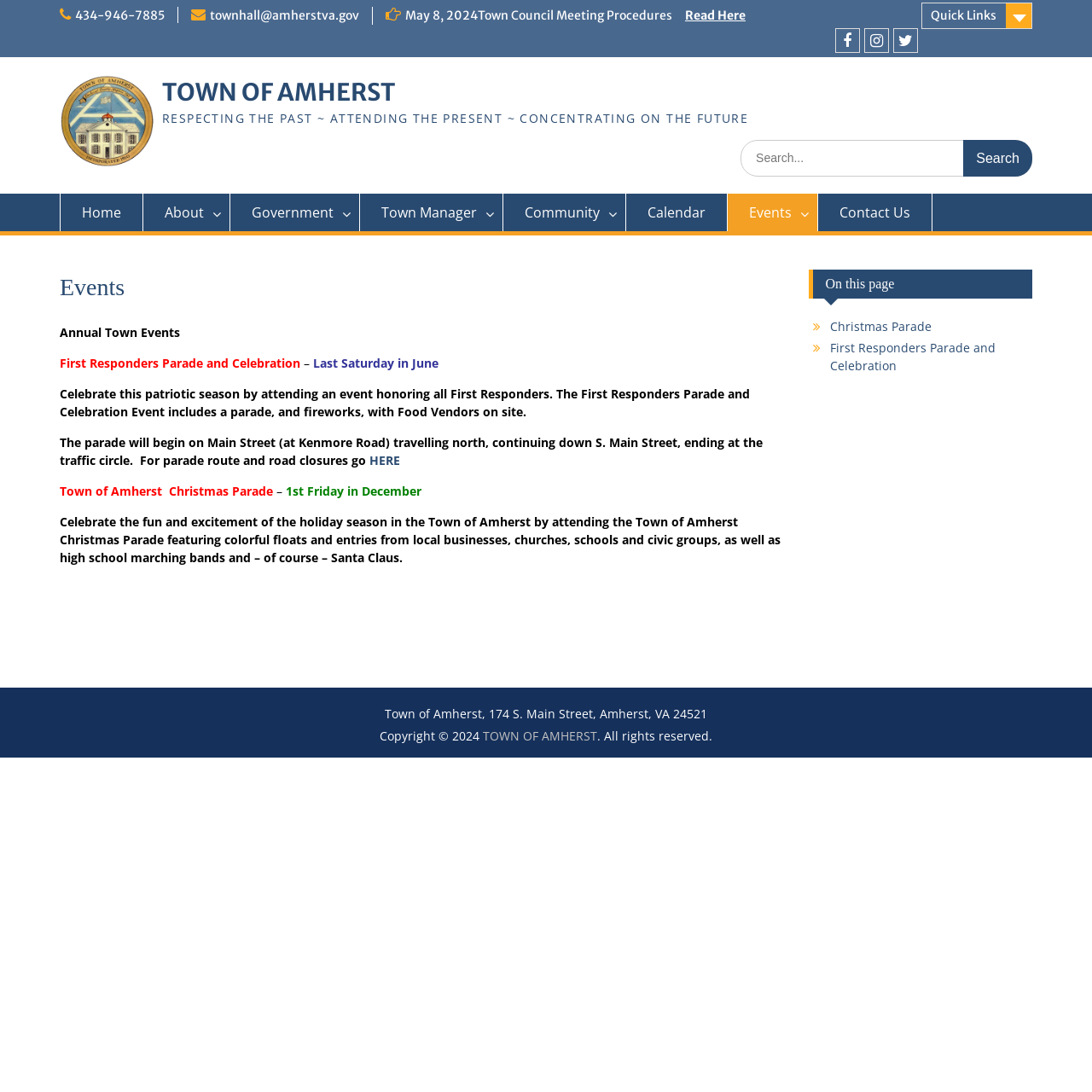Analyze the image and provide a detailed answer to the question: What is the purpose of the First Responders Parade and Celebration event?

The purpose of the event can be inferred from the description of the event, which mentions that it is an event honoring all First Responders, and includes a parade, fireworks, and food vendors.